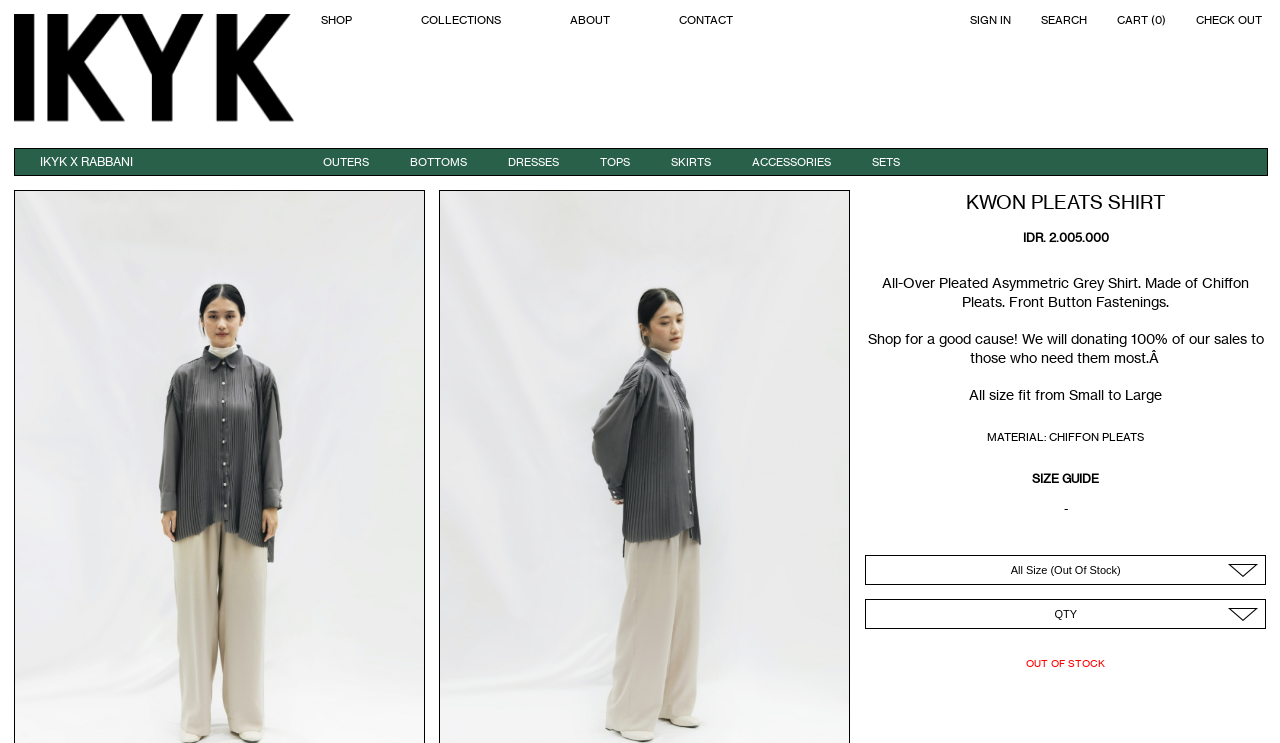Provide the bounding box coordinates of the HTML element described as: "parent_node: Search name="s"". The bounding box coordinates should be four float numbers between 0 and 1, i.e., [left, top, right, bottom].

None